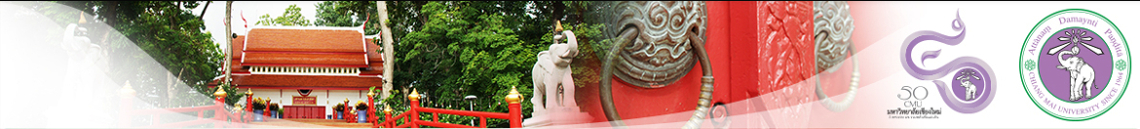Identify and describe all the elements present in the image.

The image features a picturesque view highlighting a traditional structure, likely a temple or significant cultural site, characterized by its iconic red architectural elements and a distinctive roof design. In the foreground, ornate details such as a metal knocker add to the charm, while lush greenery envelops the surroundings, emphasizing the serene atmosphere. Additionally, the presence of logos on the right suggests an affiliation with an institution, possibly related to education or cultural preservation. The overall composition conveys a sense of heritage and tranquility, inviting viewers to explore the rich cultural landscape associated with the location.